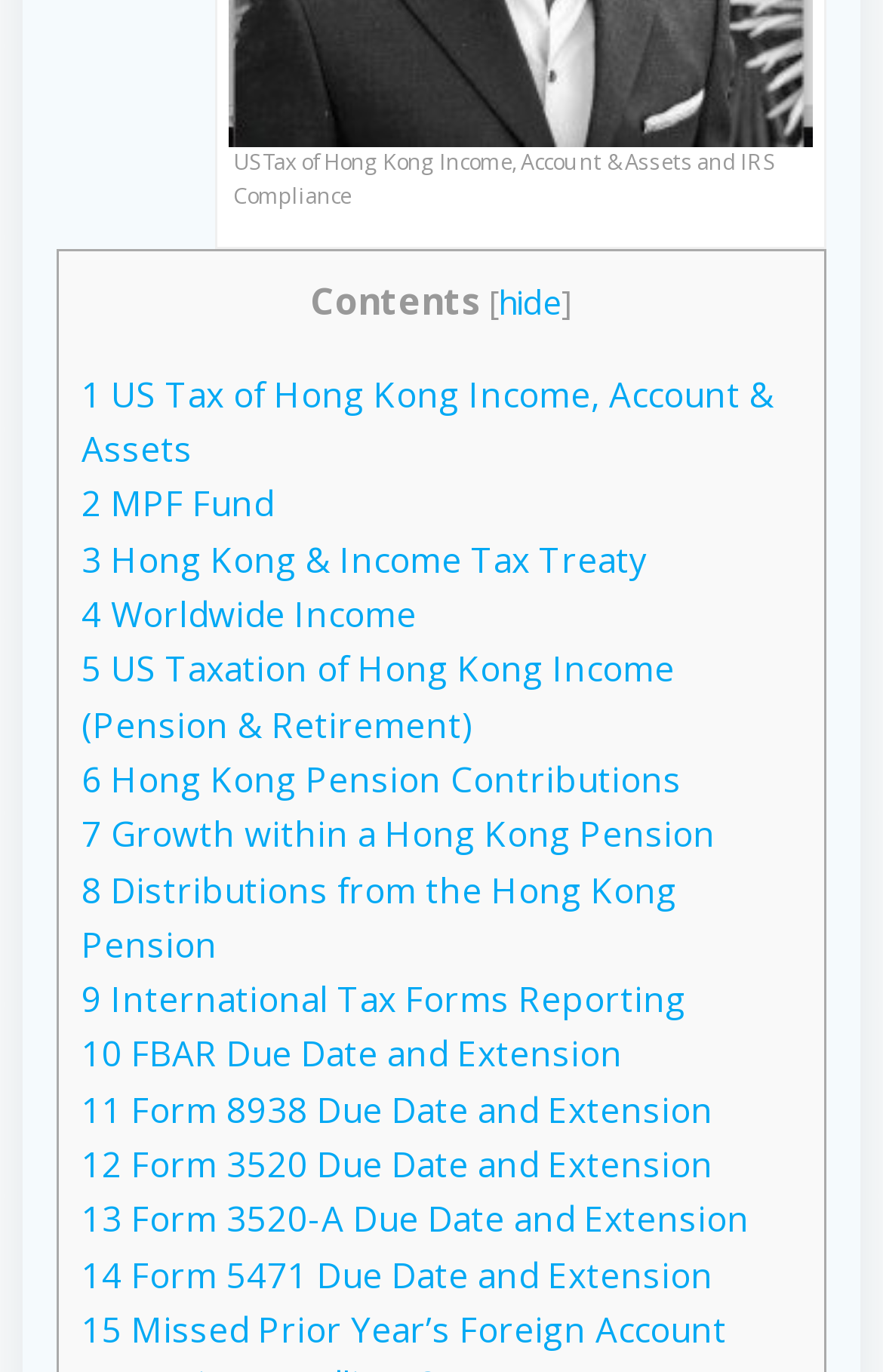What is the topic related to pension contributions?
Utilize the image to construct a detailed and well-explained answer.

I looked at the list of links on the webpage and found that the topic related to pension contributions is '6 Hong Kong Pension Contributions'.